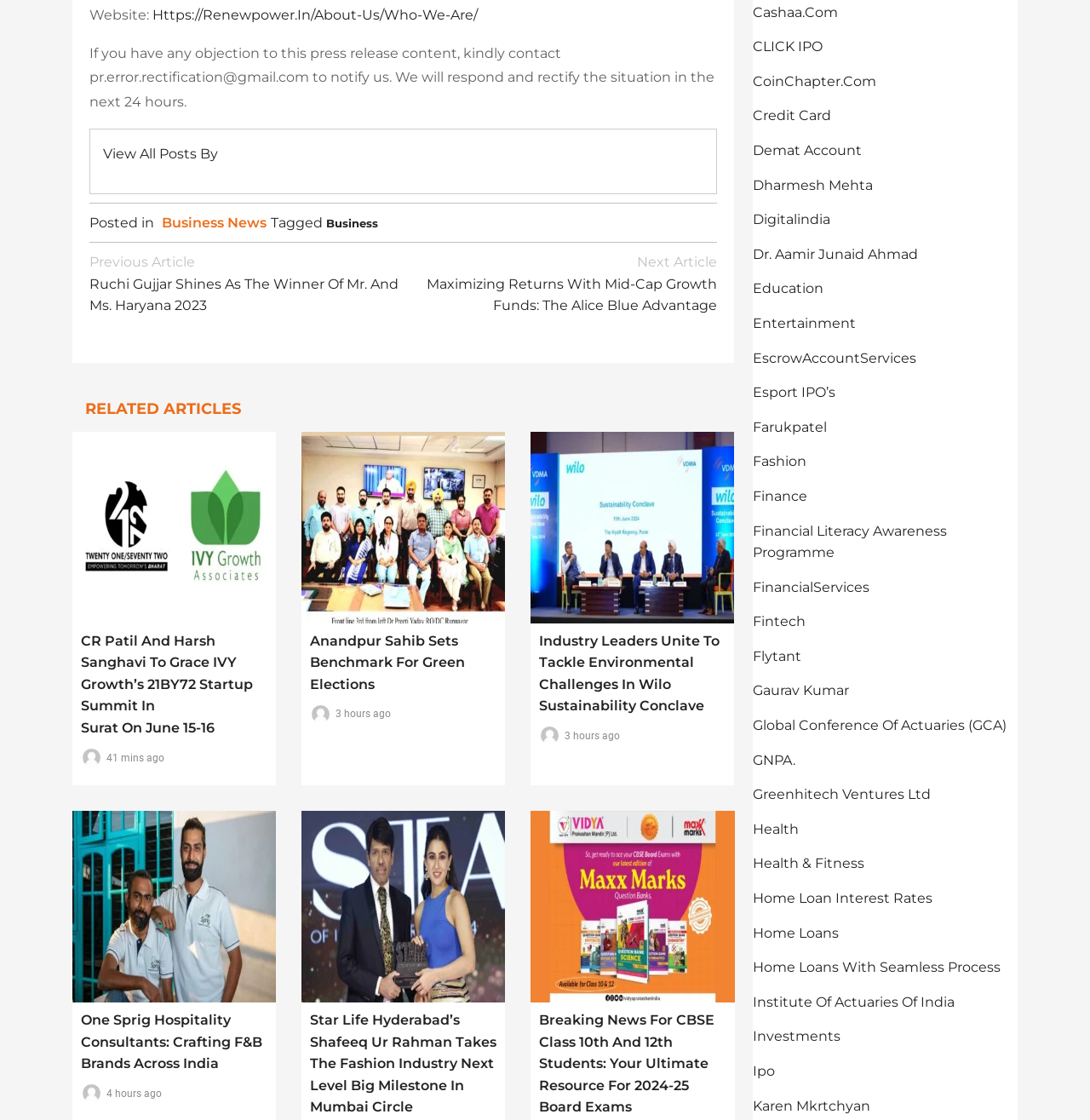What is the category of the post 'Ruchi Gujjar Shines As The Winner Of Mr. And Ms. Haryana 2023'?
Please provide a comprehensive answer to the question based on the webpage screenshot.

I found the category by looking at the link element 'Previous Article Ruchi Gujjar Shines As The Winner Of Mr. And Ms. Haryana 2023' and tracing it back to the static text element 'Posted in' and then the link element 'Business News'.